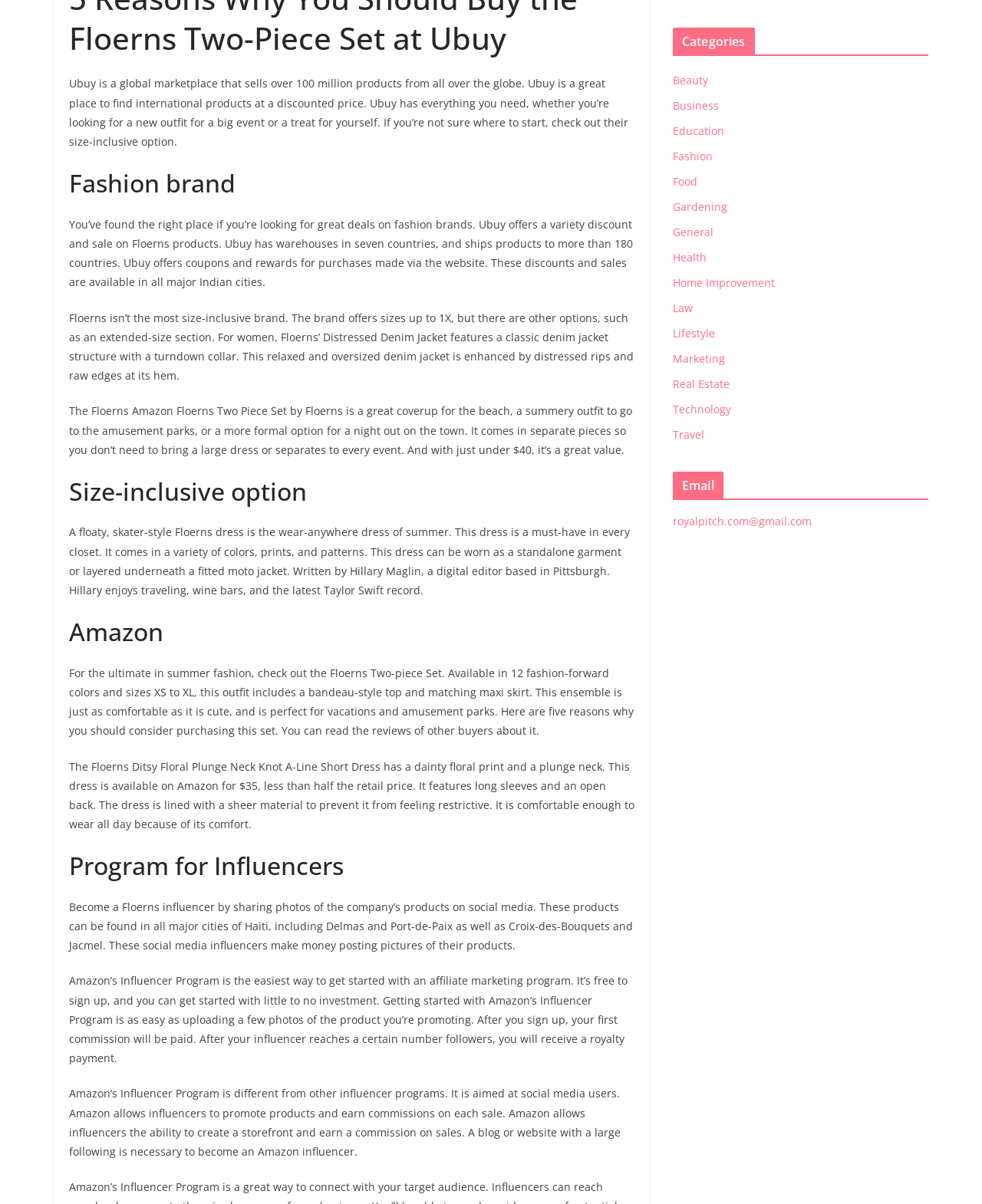Please determine the bounding box of the UI element that matches this description: Real Estate. The coordinates should be given as (top-left x, top-left y, bottom-right x, bottom-right y), with all values between 0 and 1.

[0.685, 0.313, 0.743, 0.325]